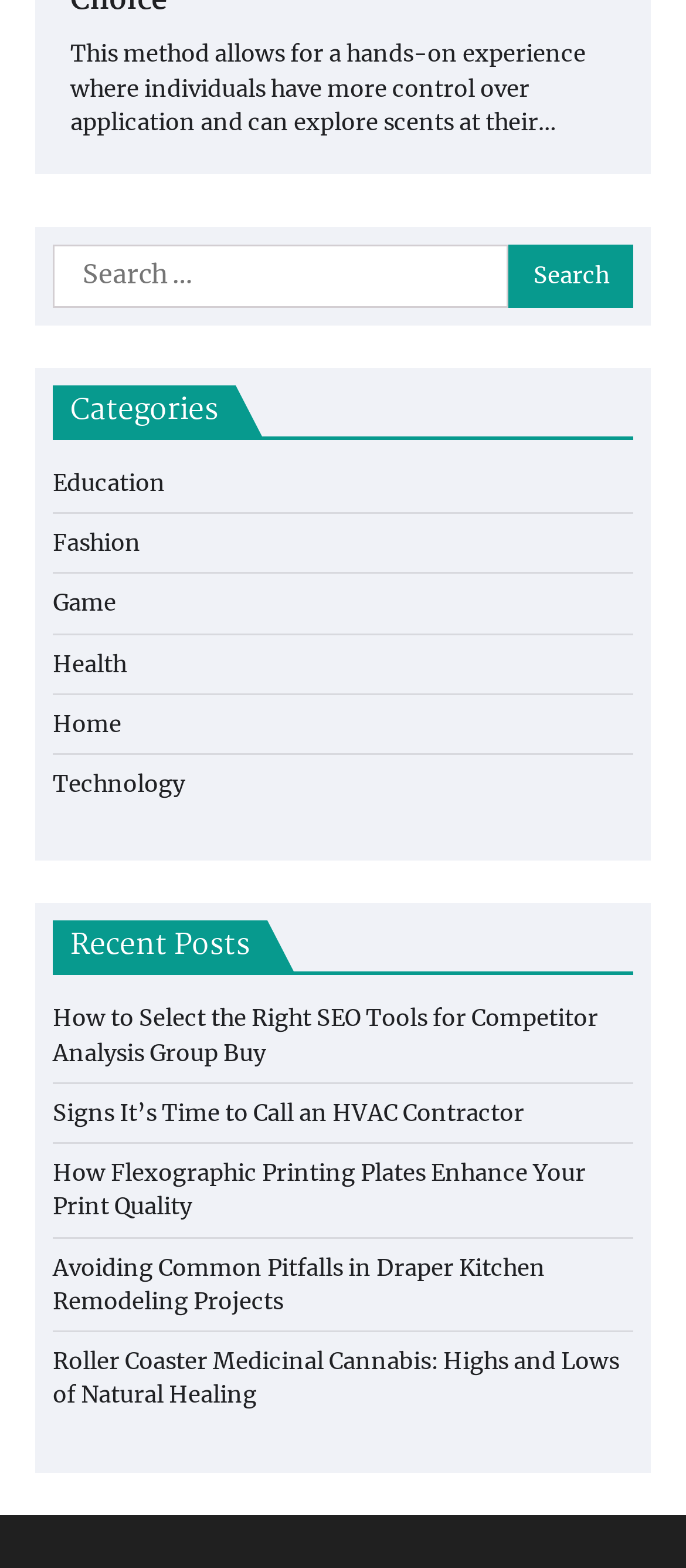Identify the bounding box coordinates of the clickable region necessary to fulfill the following instruction: "Explore the Education category". The bounding box coordinates should be four float numbers between 0 and 1, i.e., [left, top, right, bottom].

[0.077, 0.298, 0.241, 0.316]